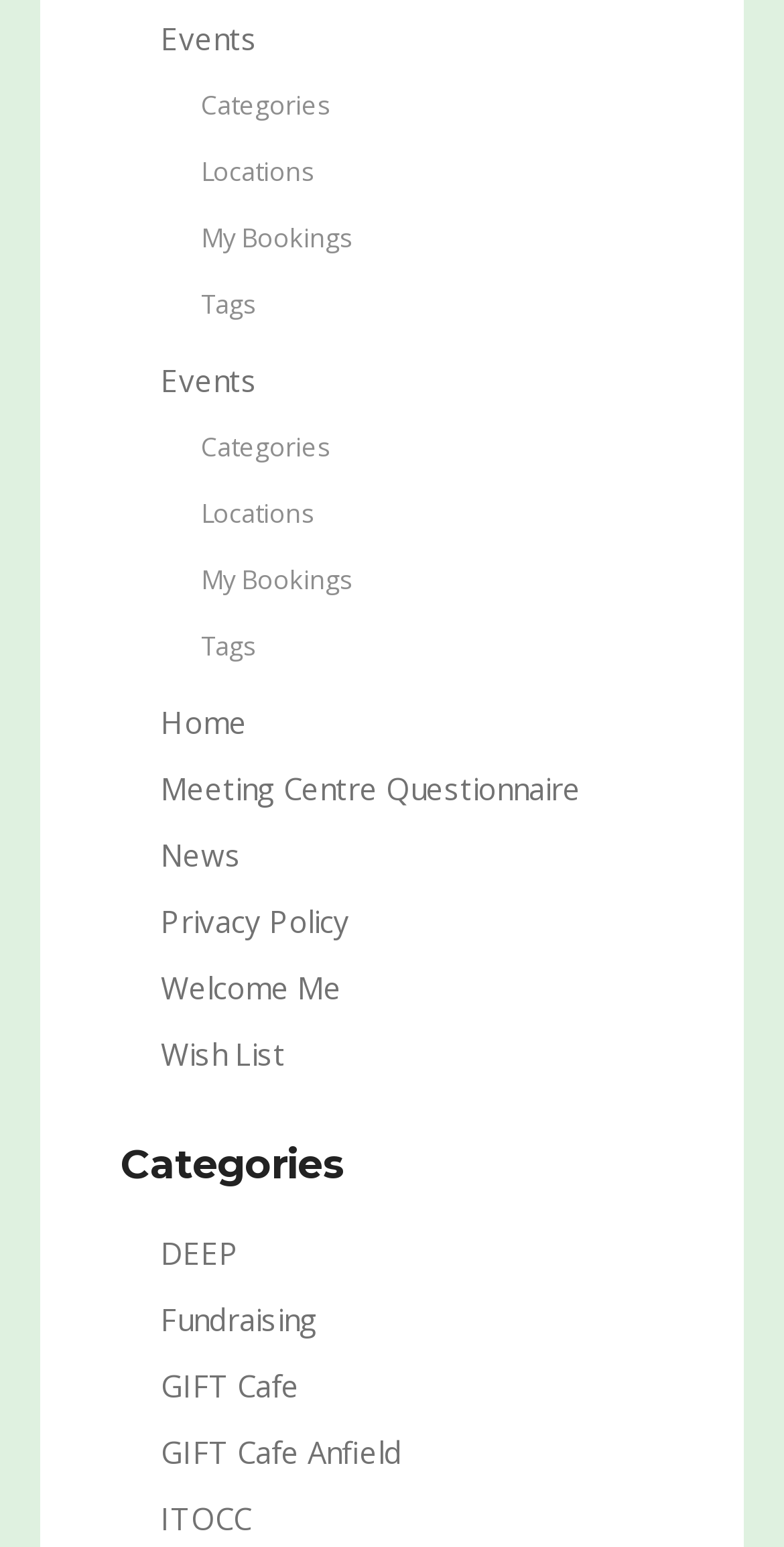Give a short answer using one word or phrase for the question:
What is the last link in the middle section?

Wish List